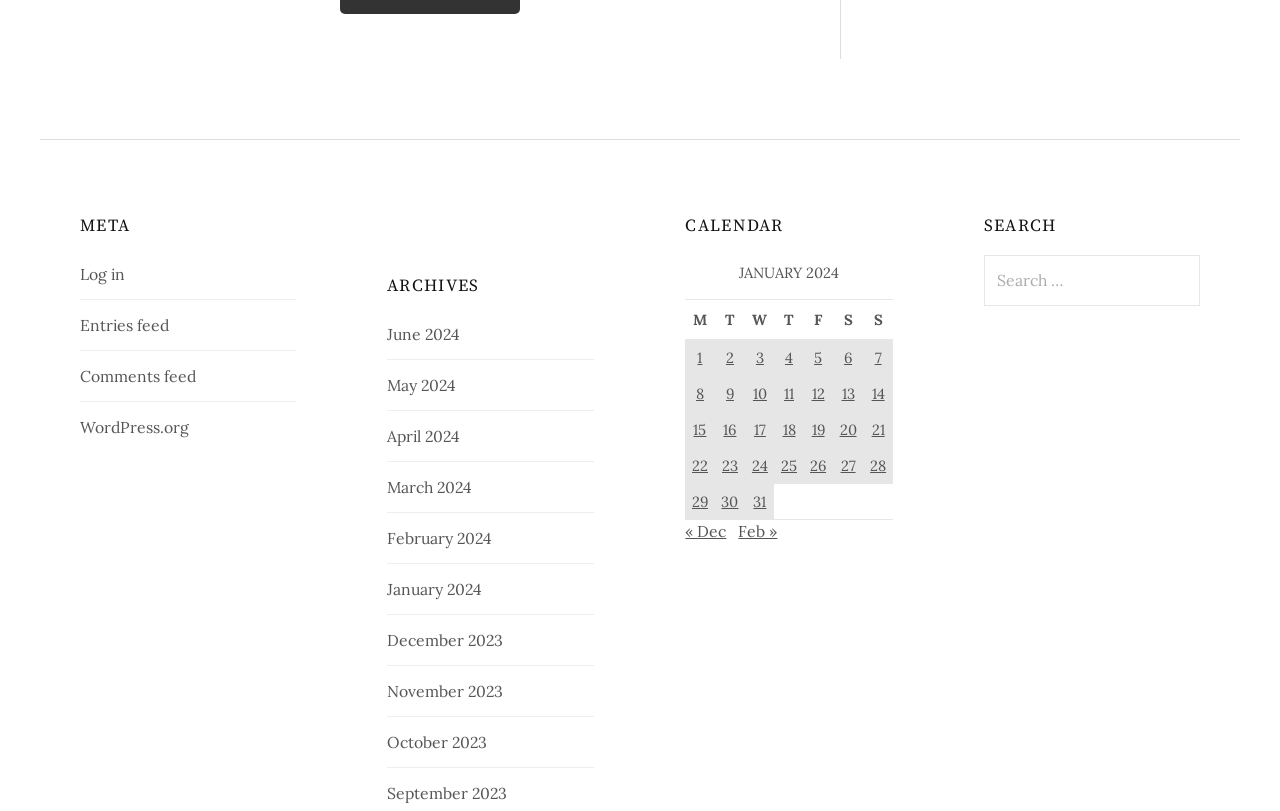Answer the question in a single word or phrase:
How many links are under the 'ARCHIVES' heading?

9